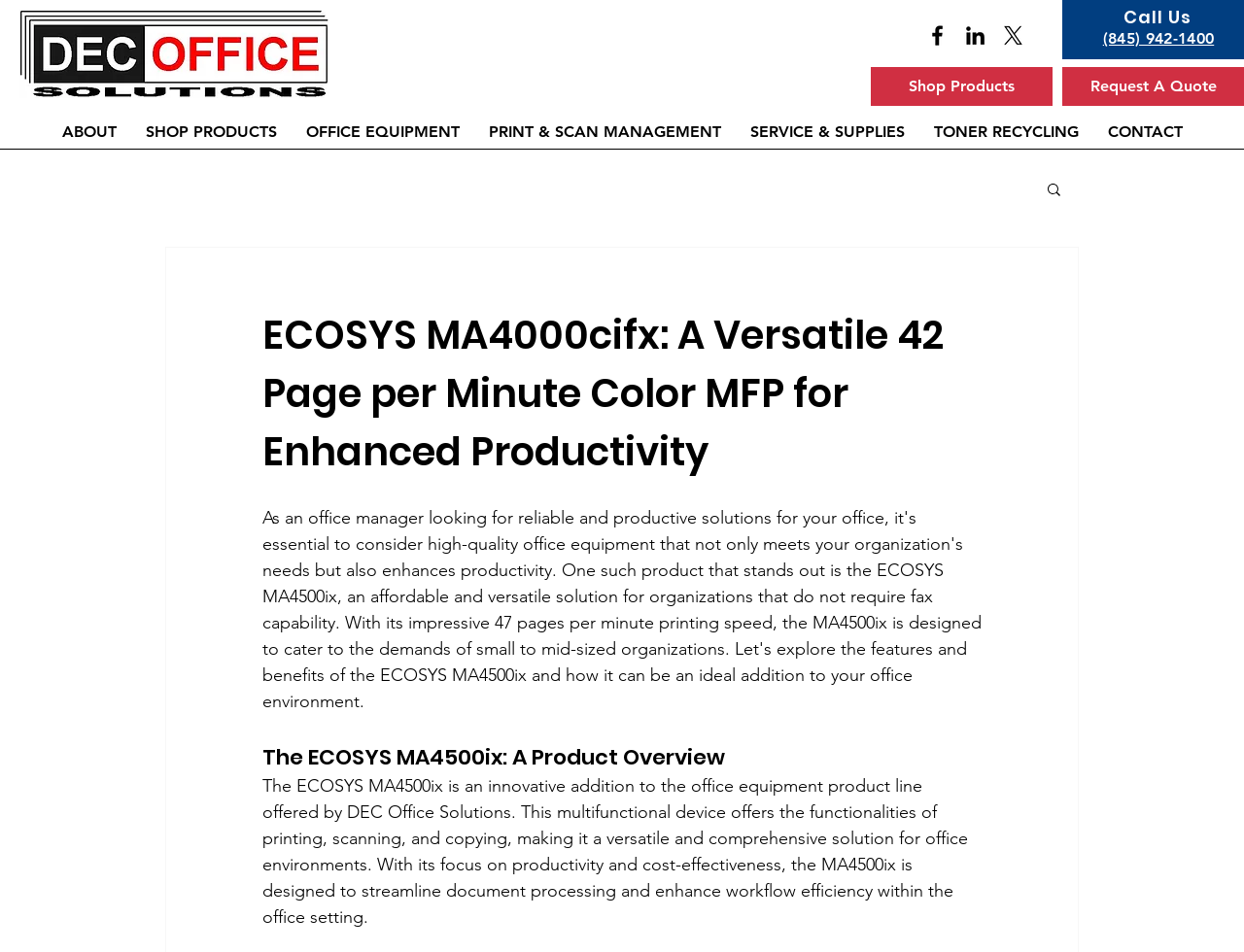What is the name of the multifunctional device? Analyze the screenshot and reply with just one word or a short phrase.

ECOSYS MA4500ix